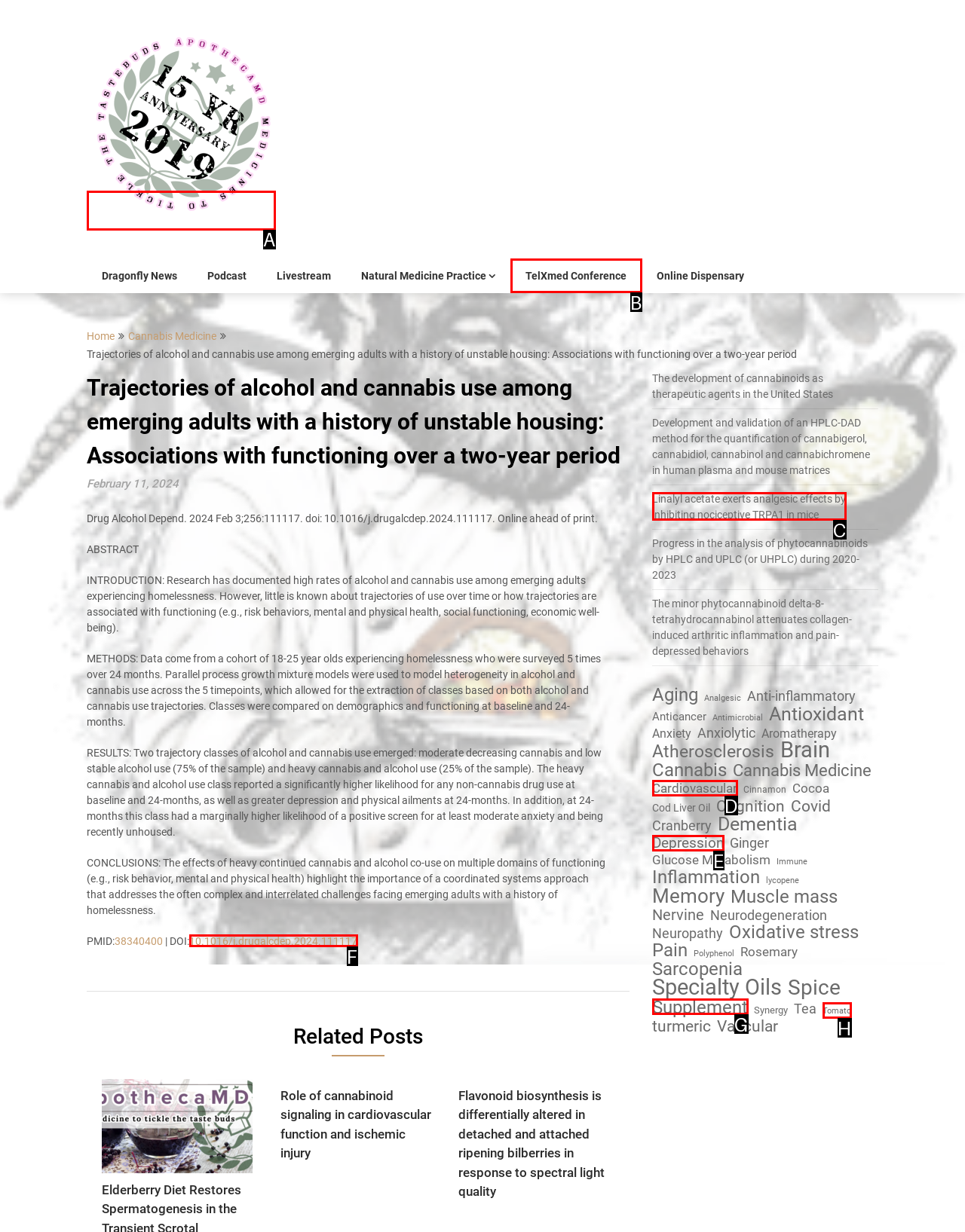Identify the UI element described as: Depression
Answer with the option's letter directly.

E